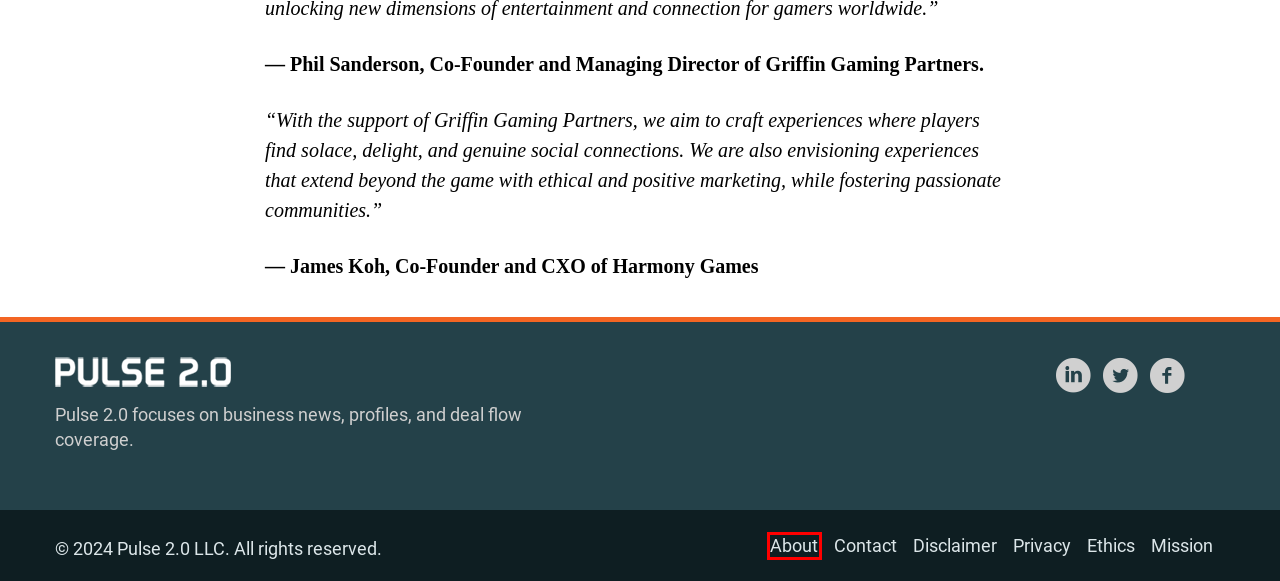You have a screenshot of a webpage with a red rectangle bounding box. Identify the best webpage description that corresponds to the new webpage after clicking the element within the red bounding box. Here are the candidates:
A. Pulse 2.0 Editorial Mission
B. About Pulse 2.0
C. Private Equity | Pulse 2.0
D. Pulse 2.0 | Business news, profiles, and deal flow coverage
E. News Ethics And Standards
F. Contact
G. Terms of Service
H. Pulse 2.0 Privacy Policy

B